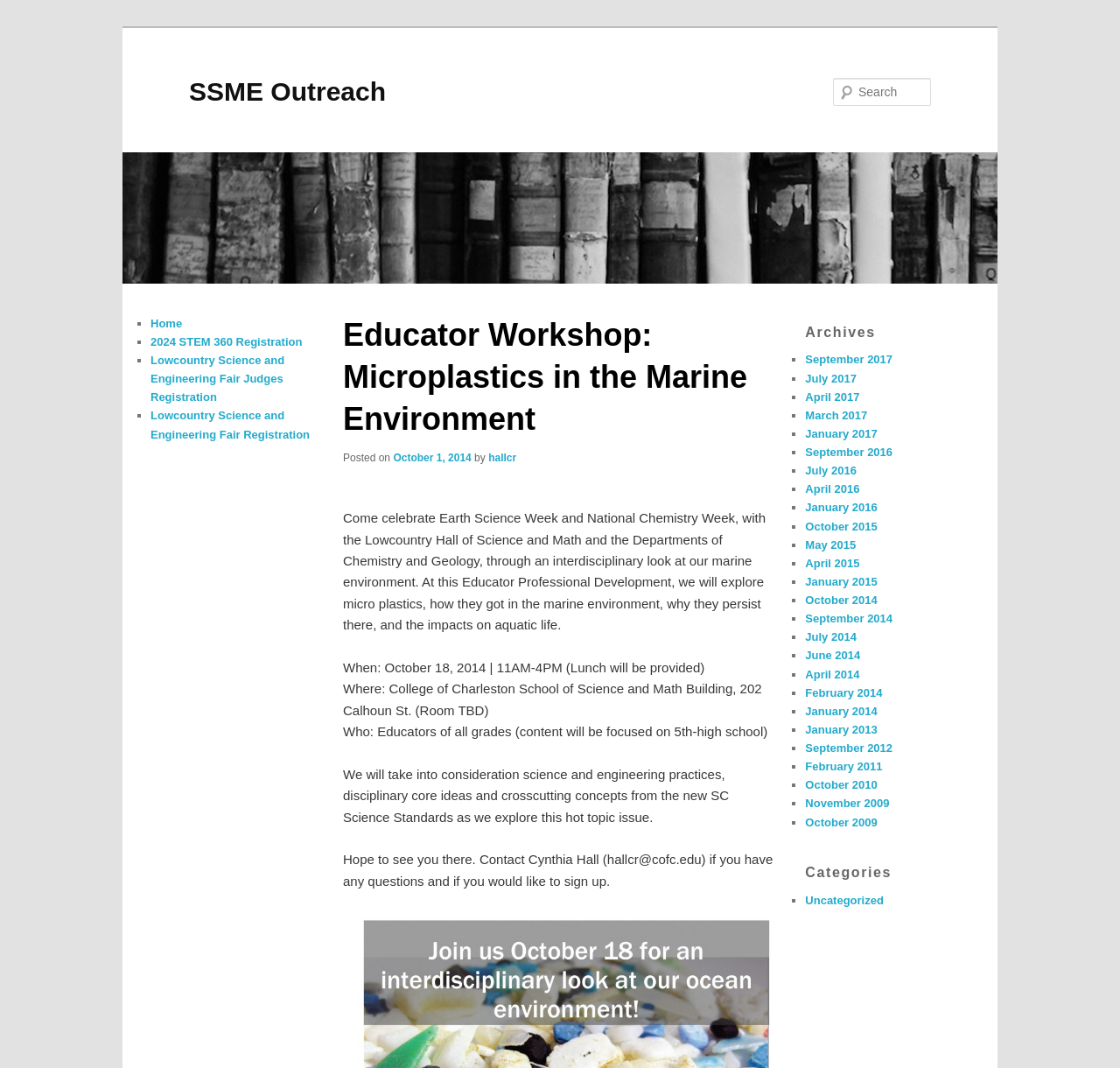Who is the contact person for the workshop?
Can you provide an in-depth and detailed response to the question?

The contact person for the workshop is mentioned in the sentence 'Contact Cynthia Hall (hallcr@cofc.edu) if you have any questions and if you would like to sign up'.